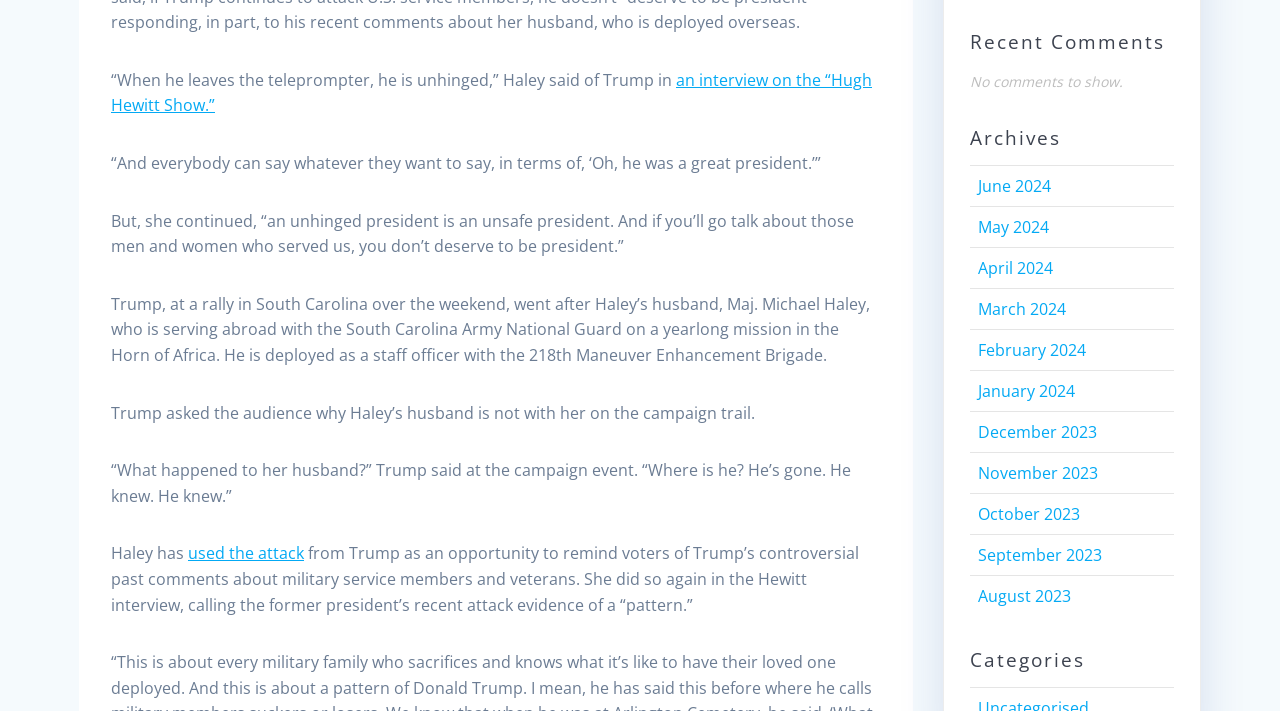What is Nikki Haley's husband's occupation?
Deliver a detailed and extensive answer to the question.

According to the webpage, Nikki Haley's husband, Maj. Michael Haley, is serving abroad with the South Carolina Army National Guard on a yearlong mission in the Horn of Africa. He is deployed as a staff officer with the 218th Maneuver Enhancement Brigade.